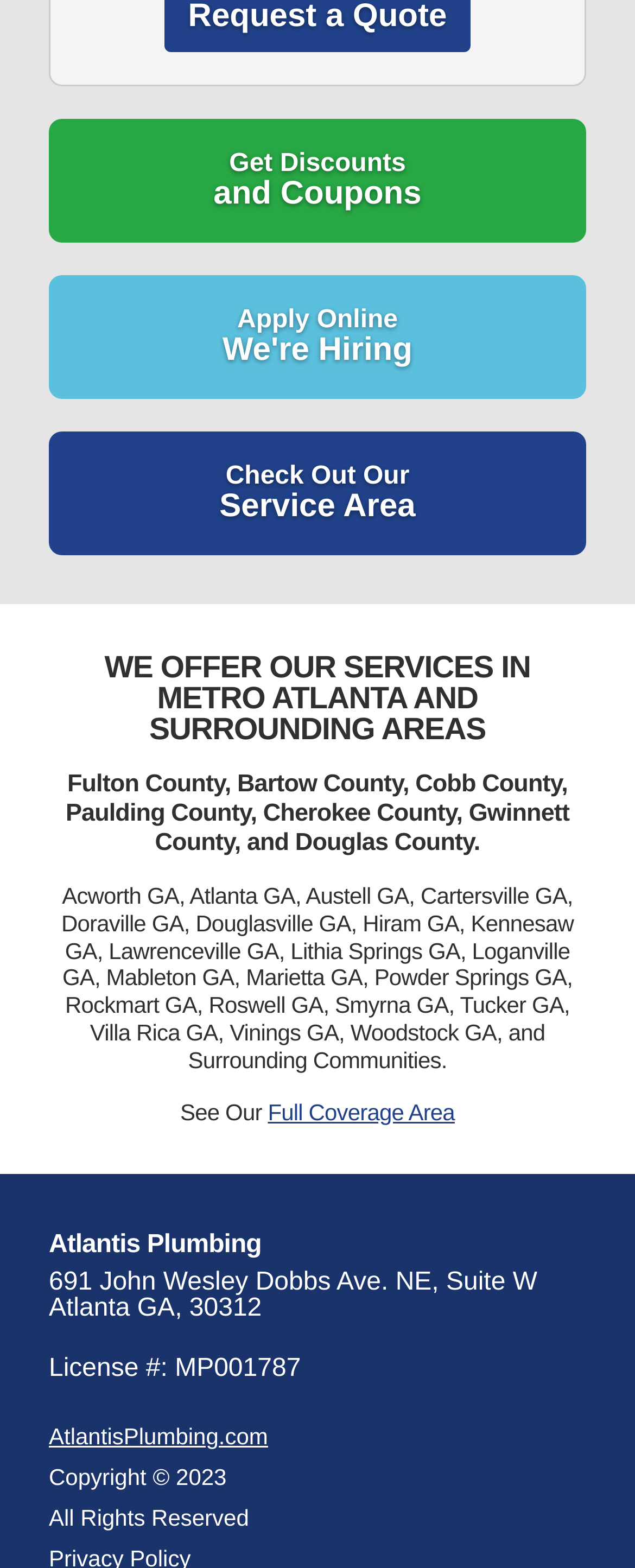What year is the copyright of Atlantis Plumbing?
Based on the image, respond with a single word or phrase.

2023